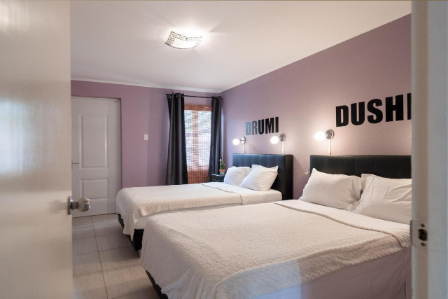What is written on the wall in bold lettering?
Utilize the image to construct a detailed and well-explained answer.

The caption states that bold lettering on the wall spells out 'DRUMI' and 'DUSHI', adding a touch of personality to the decor.